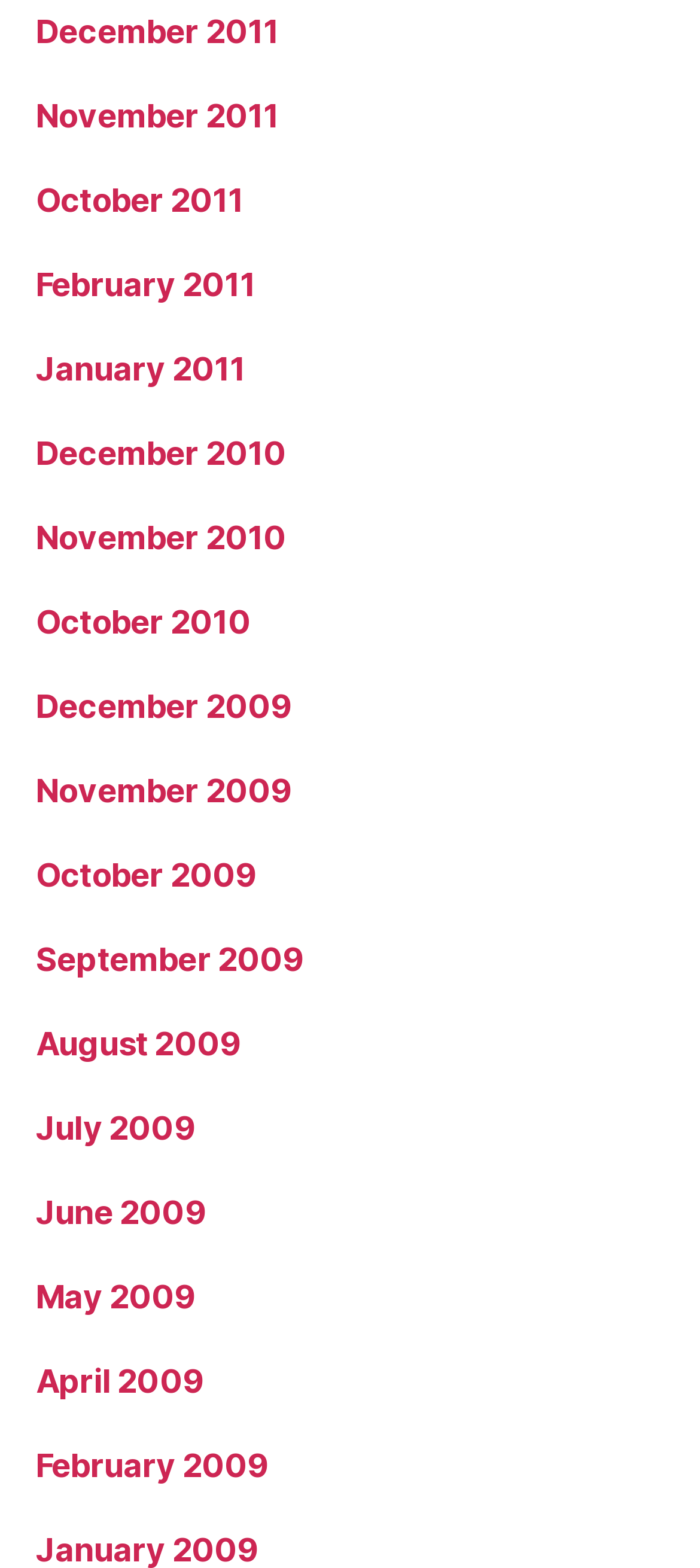Please provide a comprehensive answer to the question below using the information from the image: How many years are represented?

I analyzed the links on the webpage and found that there are three years represented: 2009, 2010, and 2011.